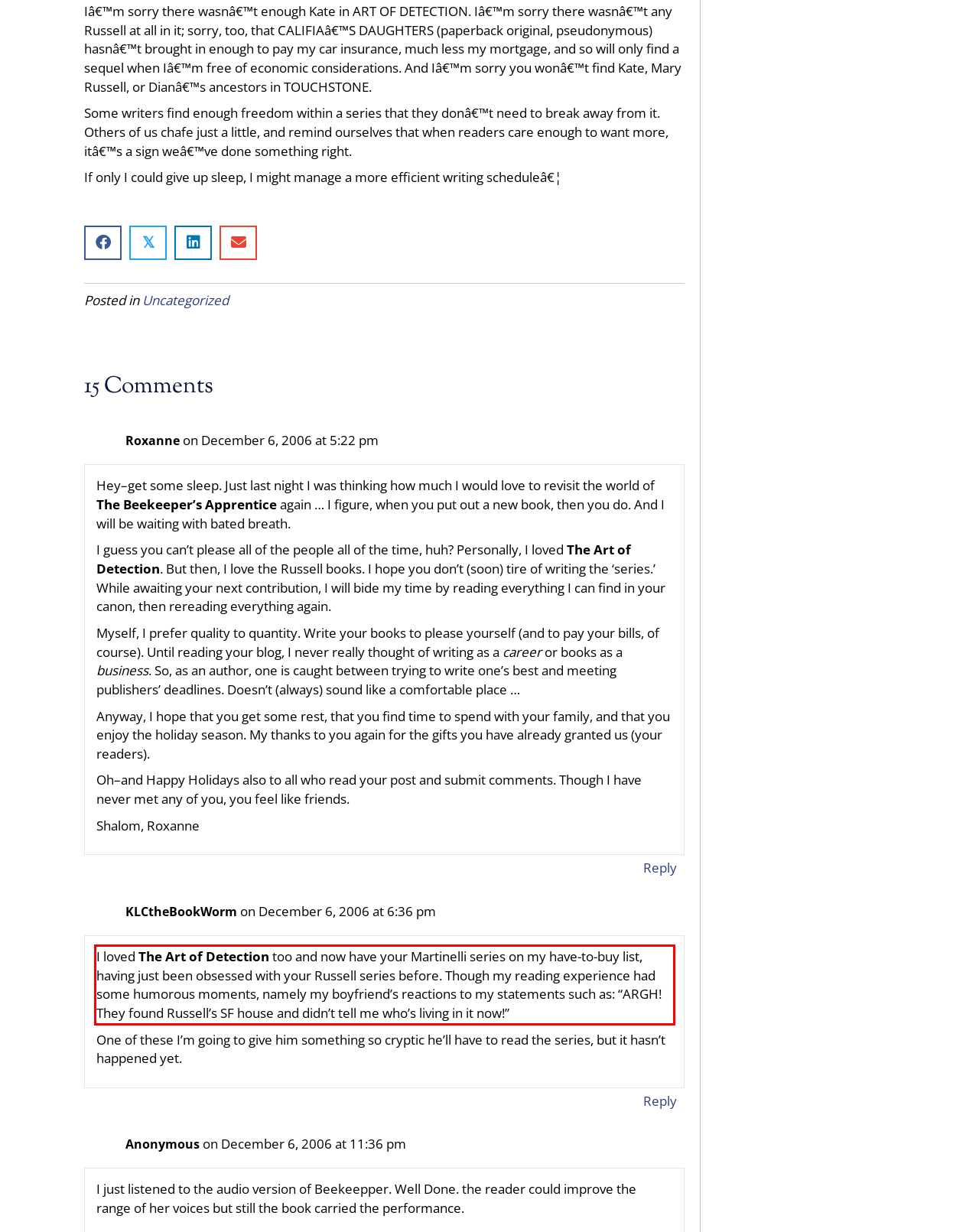Please analyze the provided webpage screenshot and perform OCR to extract the text content from the red rectangle bounding box.

I loved The Art of Detection too and now have your Martinelli series on my have-to-buy list, having just been obsessed with your Russell series before. Though my reading experience had some humorous moments, namely my boyfriend’s reactions to my statements such as: “ARGH! They found Russell’s SF house and didn’t tell me who’s living in it now!”